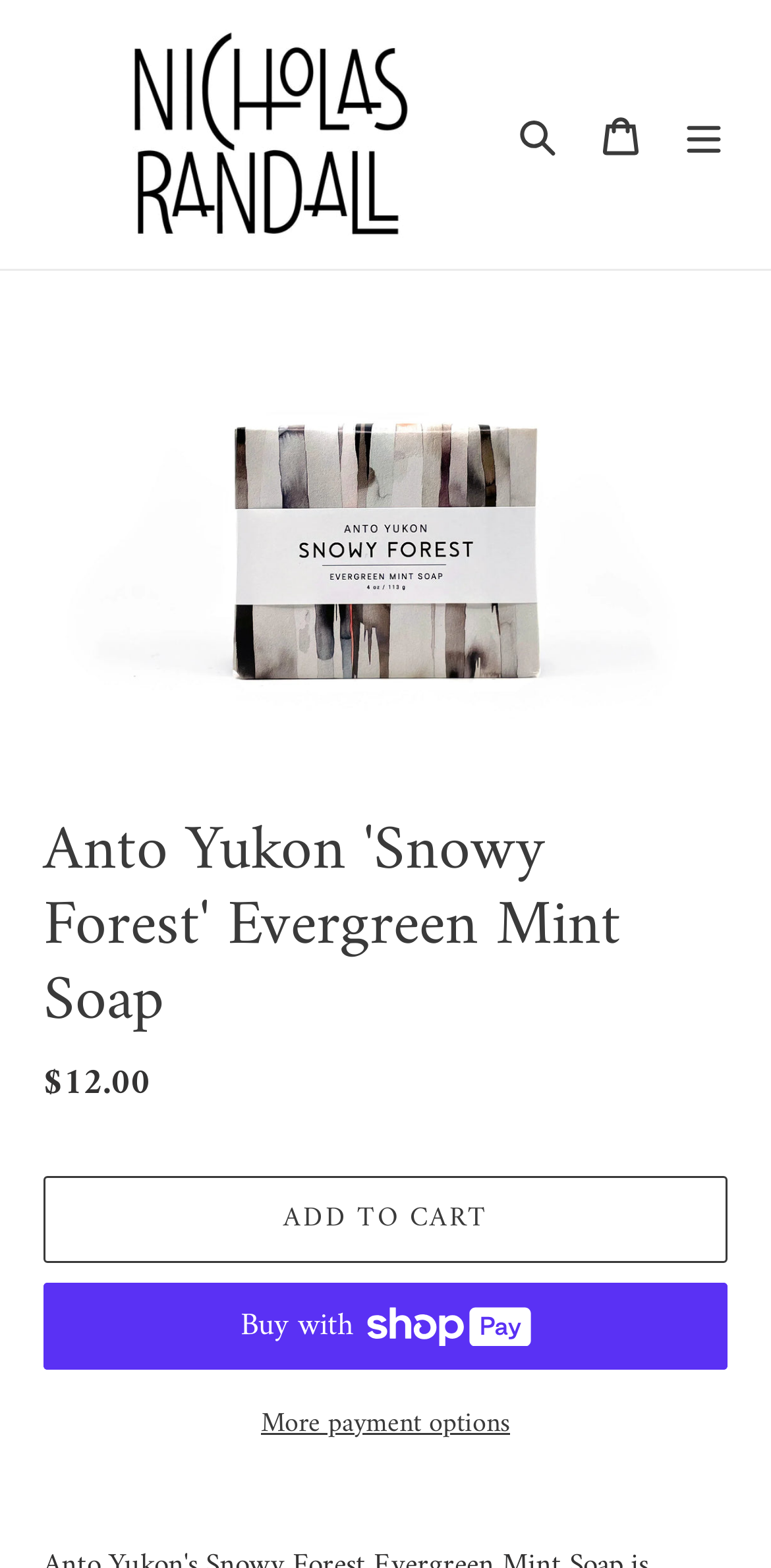Use a single word or phrase to answer the question: 
How many buttons are there below the soap image?

3